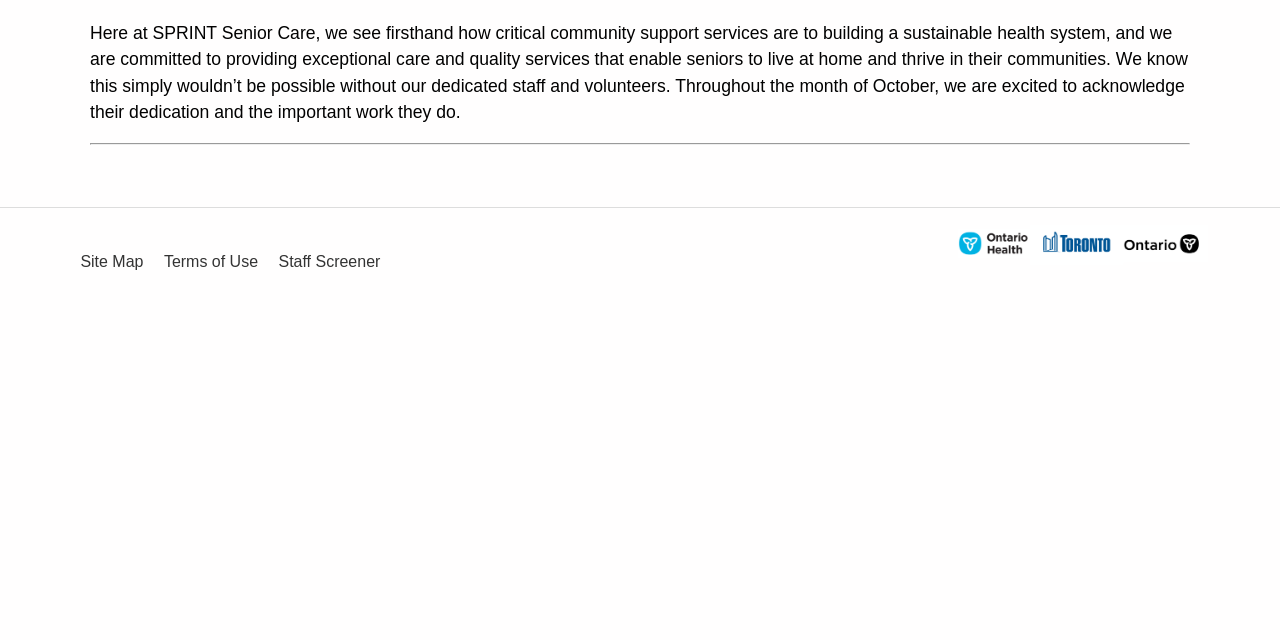Please determine the bounding box coordinates for the UI element described here. Use the format (top-left x, top-left y, bottom-right x, bottom-right y) with values bounded between 0 and 1: Terms of Use

[0.122, 0.359, 0.208, 0.459]